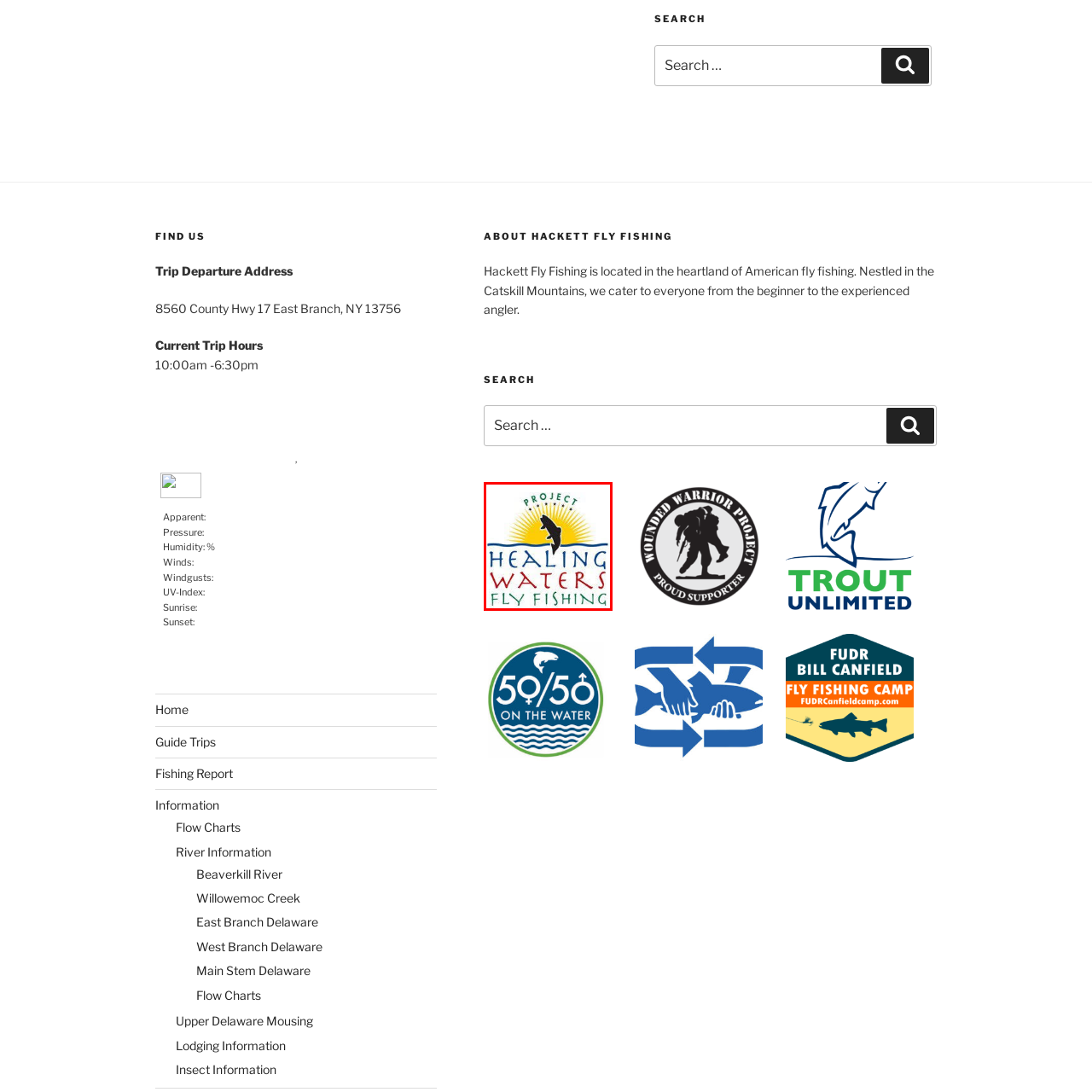Generate a detailed caption for the image within the red outlined area.

The image features the logo of "Project Healing Waters Fly Fishing," which is illustrated with vibrant colors. At the top, the word "PROJECT" is displayed in an arch above the central graphic. Below, the name "HEALING WATERS" stands out prominently in bold, blue letters, accompanied by a silhouette of a leaping fish, symbolizing vitality and connection to nature. The bottom of the logo includes the phrase "FLY FISHING" in green, emphasizing the organization’s focus on promoting fly fishing as a means of healing and rehabilitation, particularly for veterans. The entire logo is set against a bright yellow sunburst background, evoking a sense of hope and renewal, reminiscent of tranquil water scenes often found in fly fishing environments.